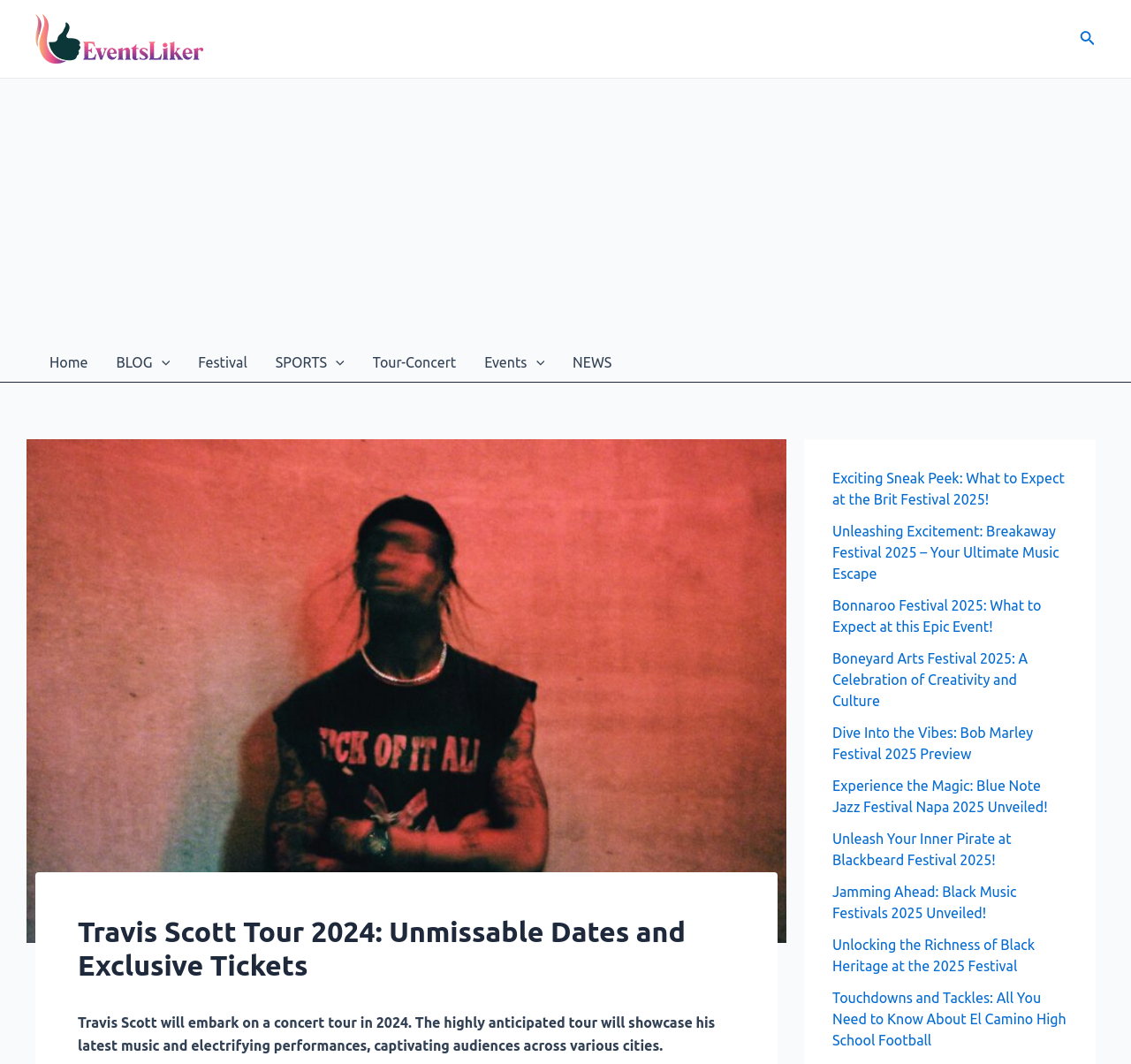For the given element description SPORTS, determine the bounding box coordinates of the UI element. The coordinates should follow the format (top-left x, top-left y, bottom-right x, bottom-right y) and be within the range of 0 to 1.

[0.231, 0.323, 0.317, 0.359]